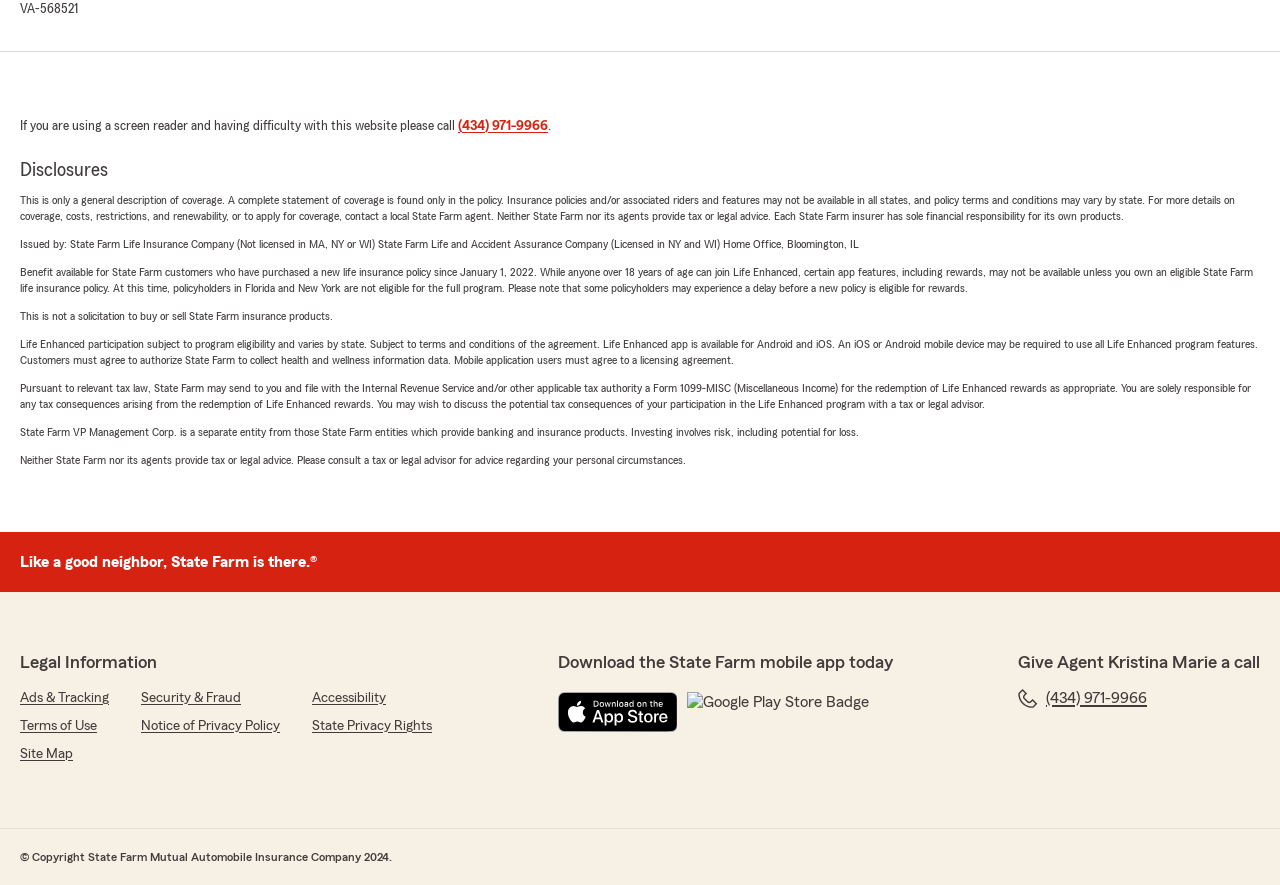Please indicate the bounding box coordinates of the element's region to be clicked to achieve the instruction: "Get it on Google Play". Provide the coordinates as four float numbers between 0 and 1, i.e., [left, top, right, bottom].

[0.537, 0.782, 0.679, 0.827]